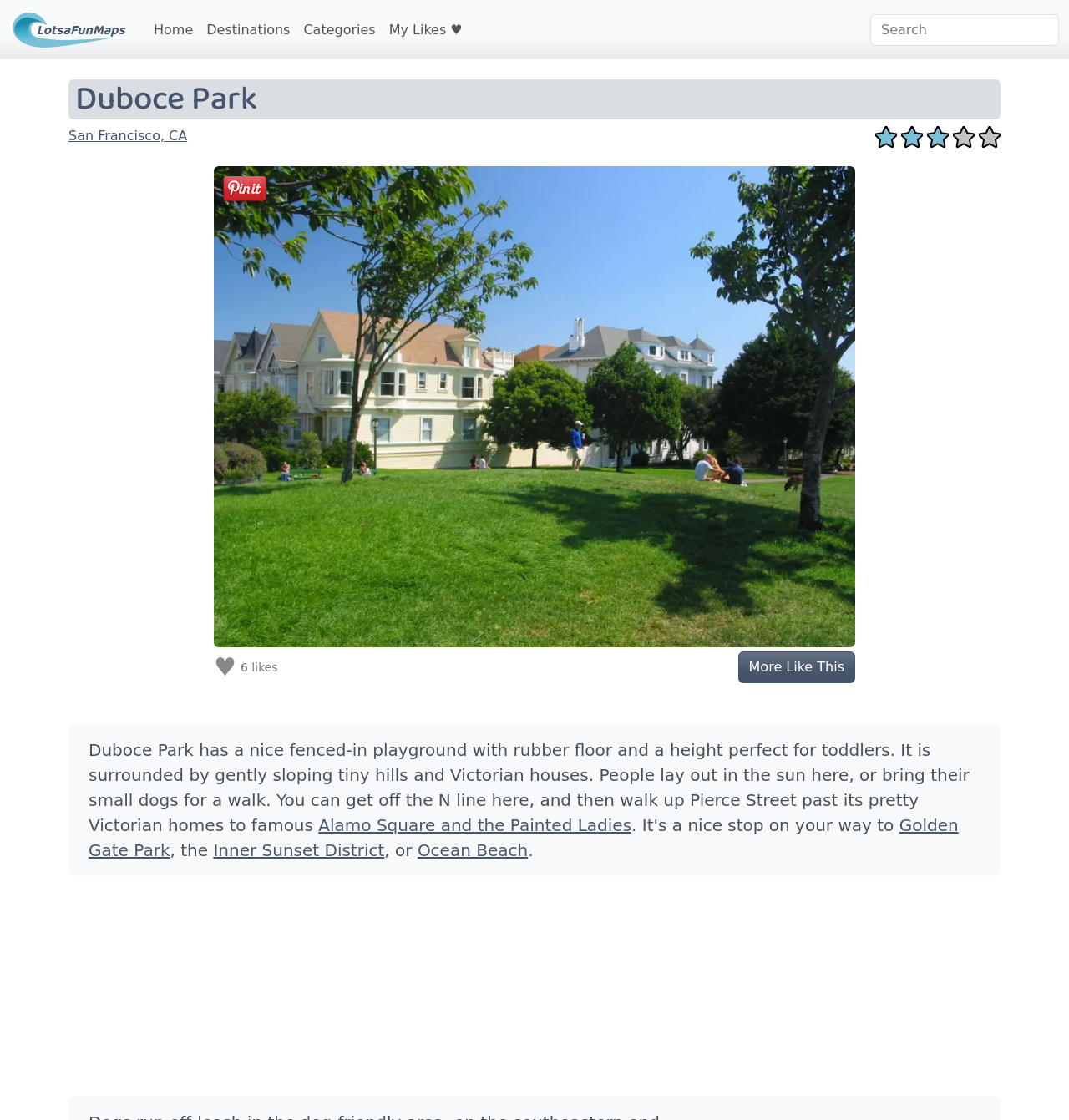Respond with a single word or short phrase to the following question: 
What is the type of floor in the playground?

Rubber